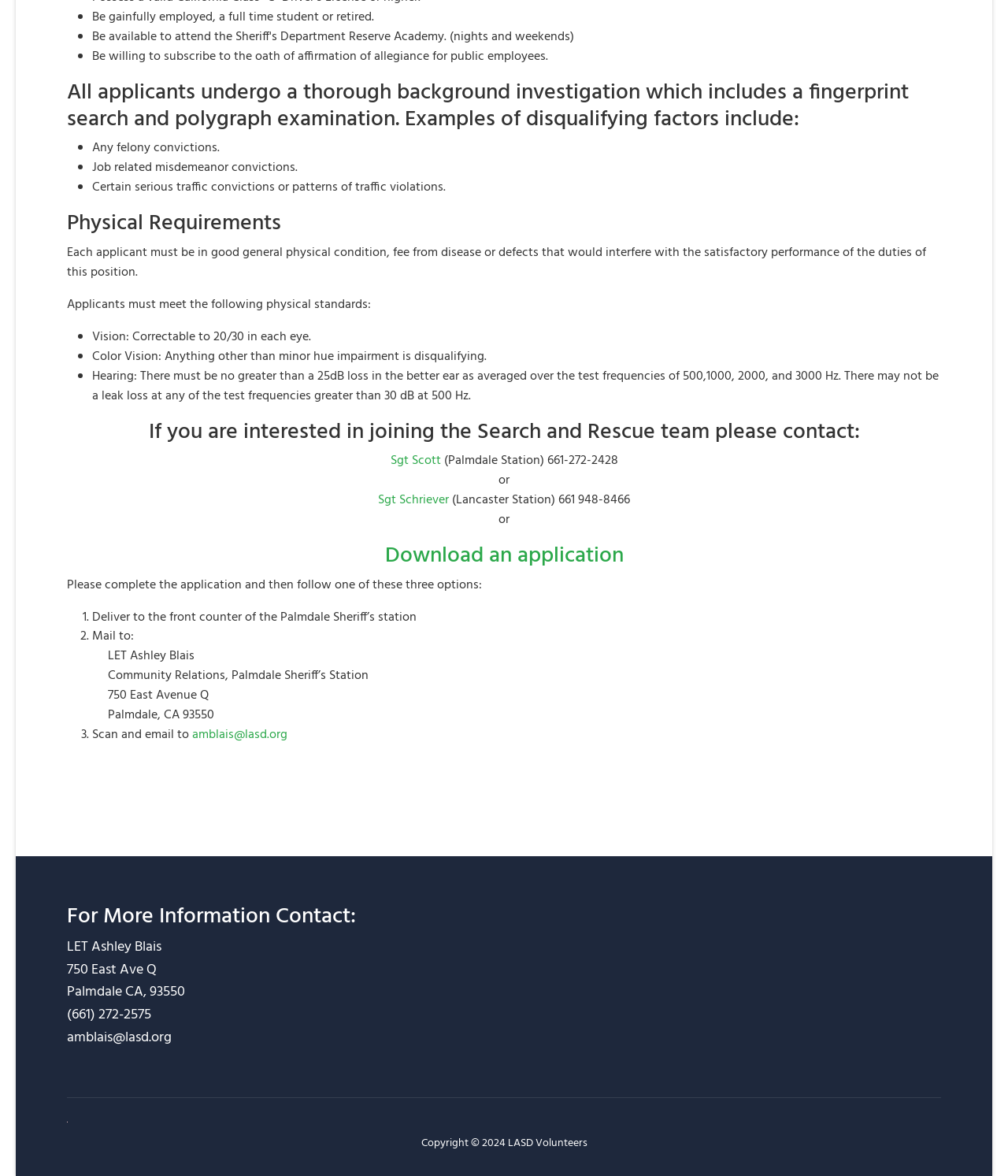Given the element description, predict the bounding box coordinates in the format (top-left x, top-left y, bottom-right x, bottom-right y), using floating point numbers between 0 and 1: Download an application

[0.382, 0.457, 0.618, 0.488]